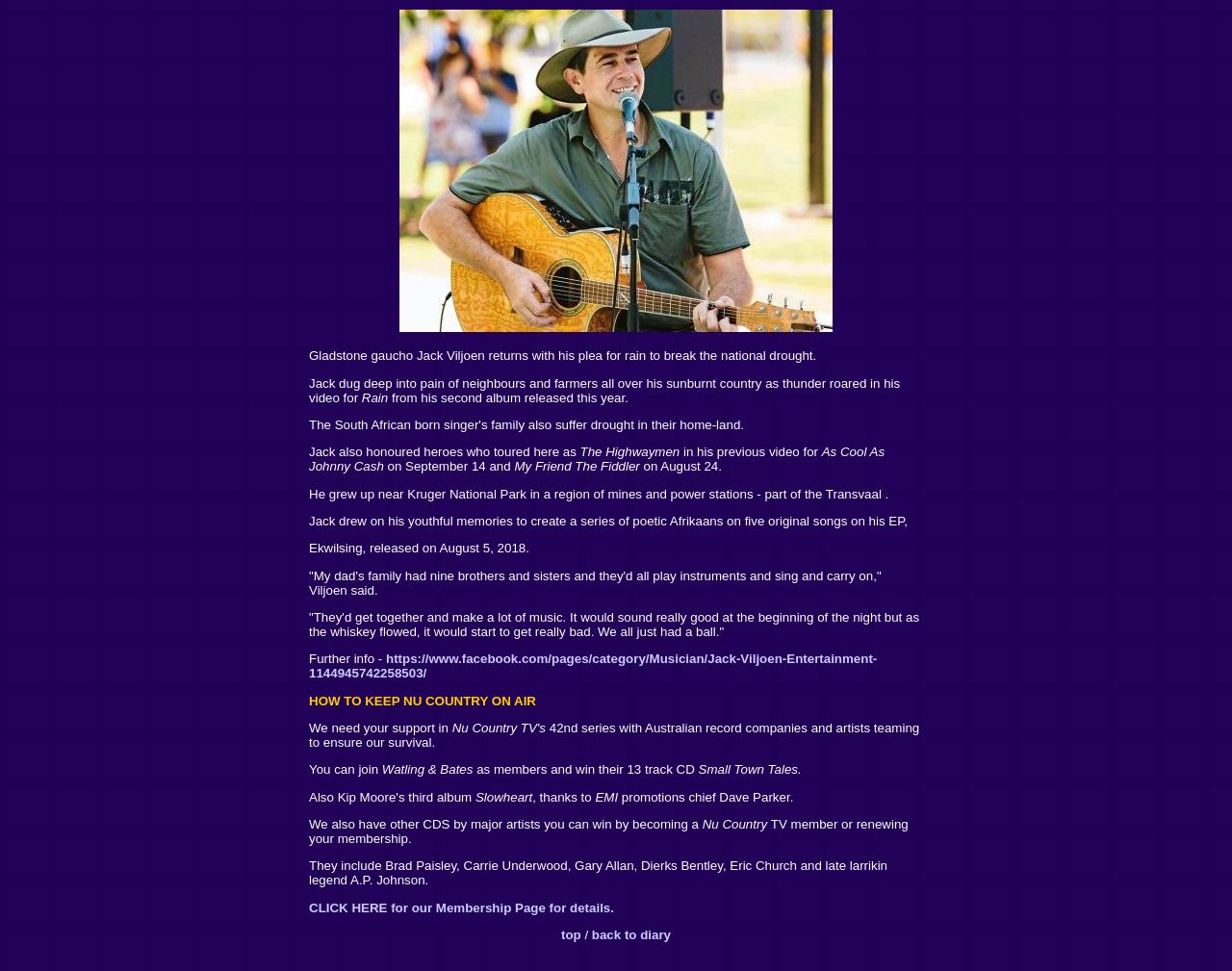Based on the image, please respond to the question with as much detail as possible:
What is the name of the song mentioned in the text?

The name of the song mentioned in the text is Rain, which is found in the text 'Jack dug deep into pain of neighbours and farmers all over his sunburnt country as thunder roared in his video for Rain.'